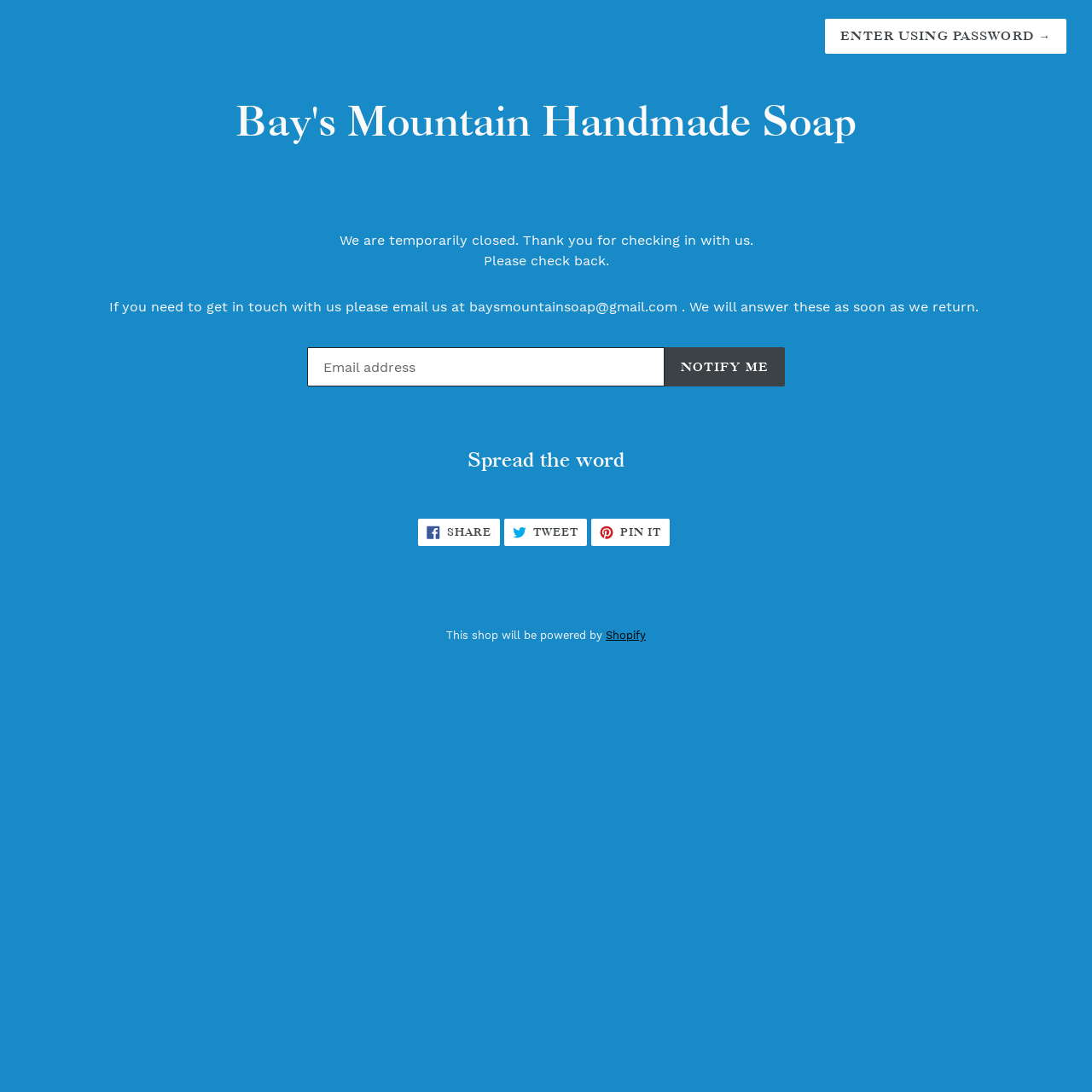Respond to the following query with just one word or a short phrase: 
What platform will power the shop?

Shopify